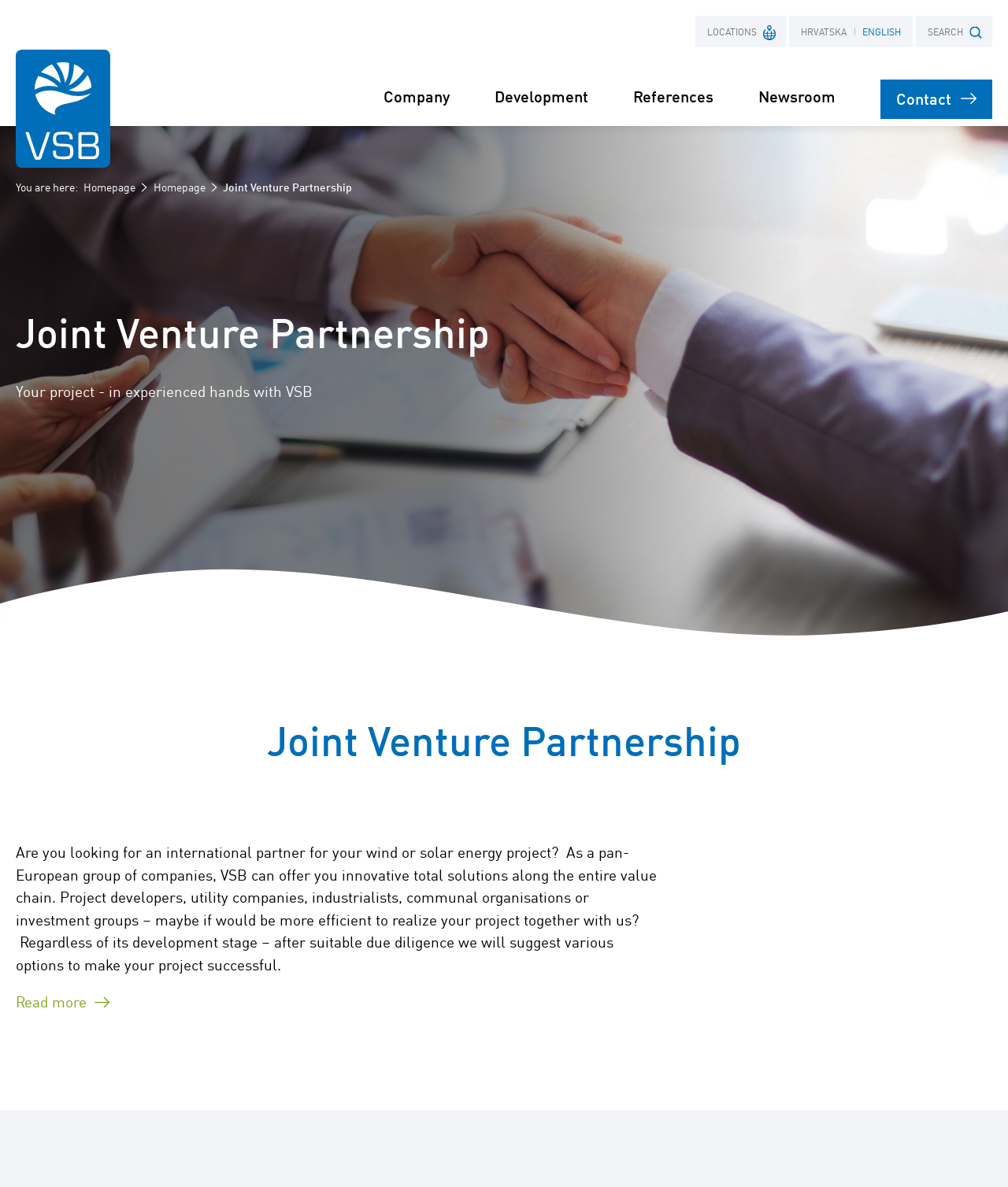Show the bounding box coordinates of the region that should be clicked to follow the instruction: "Read more about the Joint Venture Partnership."

[0.016, 0.834, 0.108, 0.853]